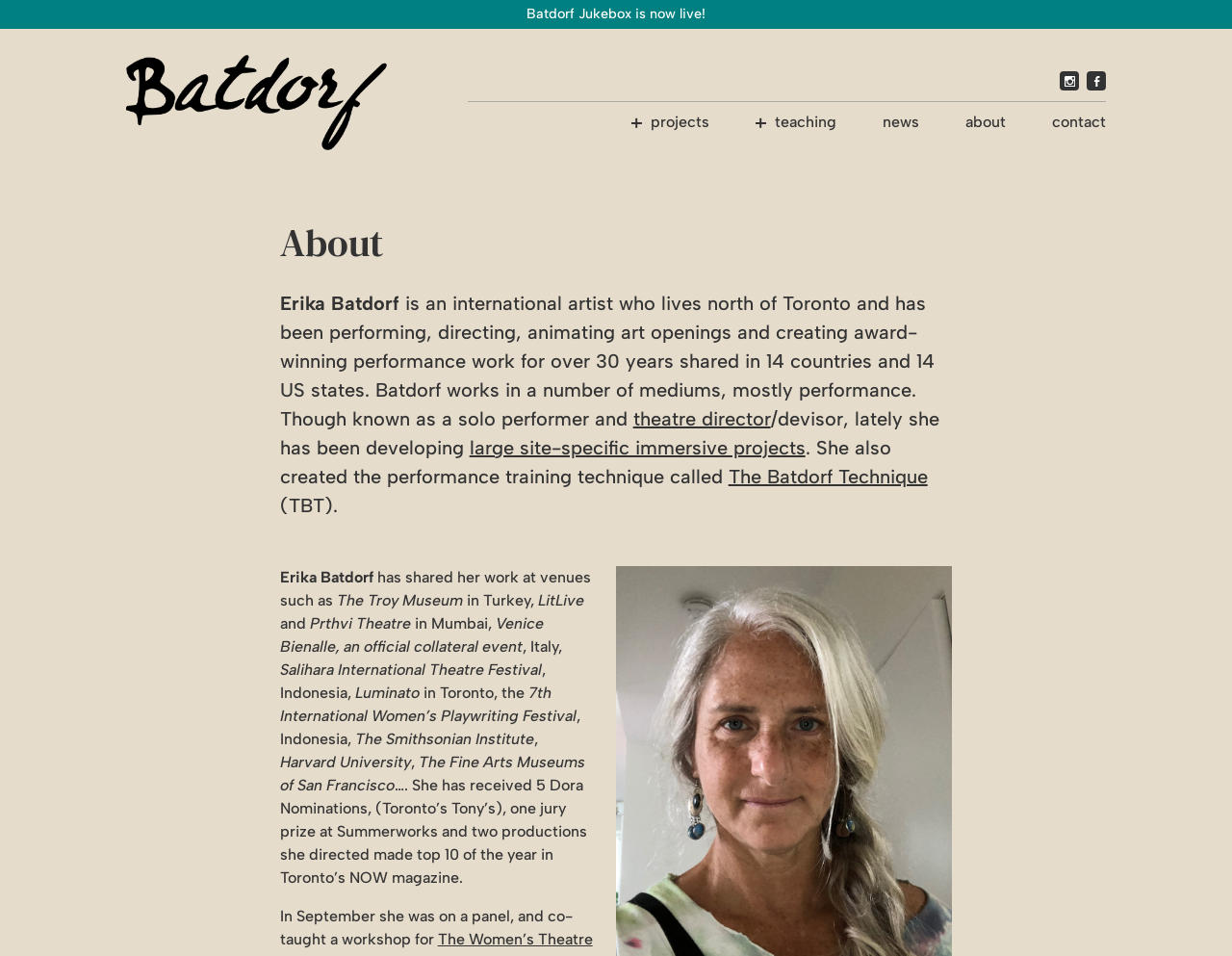Generate a comprehensive description of the contents of the webpage.

This webpage is about Erika Batdorf, a multidisciplinary artist, performer, and creator. At the top left corner, there is a logo of Erika Batdorf, which is an image linked to her name. To the right of the logo, there are social media icons, including Instagram and Facebook, which are also images linked to their respective platforms.

Below the logo and social media icons, there are four navigation links: "projects", "teaching", "news", and "about", which are aligned horizontally. The "about" link is currently focused.

The main content of the webpage is a biographical text about Erika Batdorf, which is divided into several paragraphs. The text starts with a heading "About" and introduces Erika Batdorf as an international artist who has been performing, directing, and creating award-winning performance work for over 30 years. The text then describes her work in various mediums, including performance, theatre direction, and site-specific immersive projects.

The text also mentions that Erika Batdorf has developed a performance training technique called "The Batdorf Technique" and has shared her work at various venues around the world, including the Troy Museum in Turkey, LitLive, Prthvi Theatre in Mumbai, Venice Bienalle, Salihara International Theatre Festival in Indonesia, Luminato in Toronto, and the Smithsonian Institute.

At the bottom of the page, there is a link "Batdorf Jukebox is now live!", which is located above the biographical text.